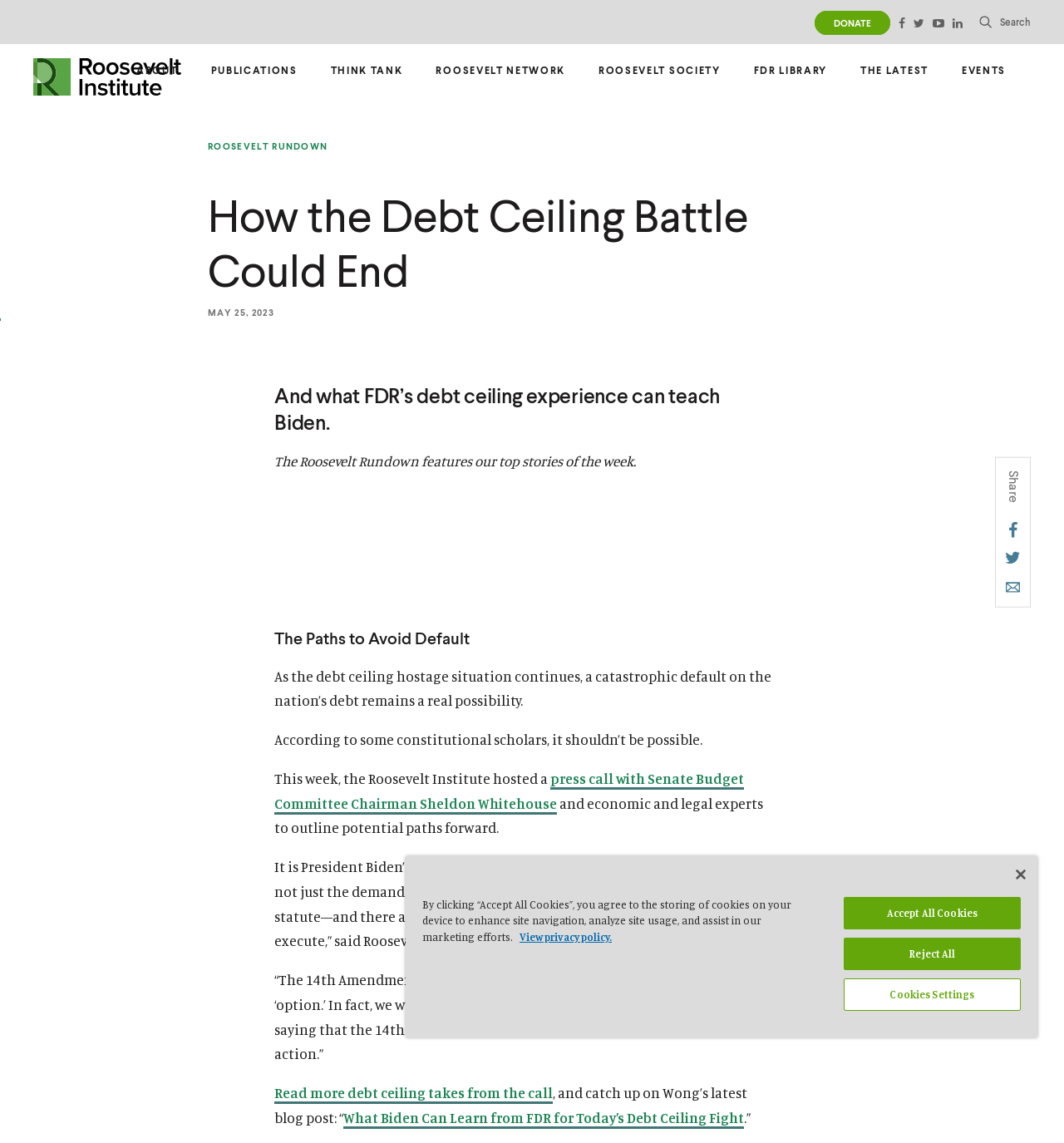What is the name of the social media platform with the link 'Share this page on Facebook'?
Using the image provided, answer with just one word or phrase.

Facebook